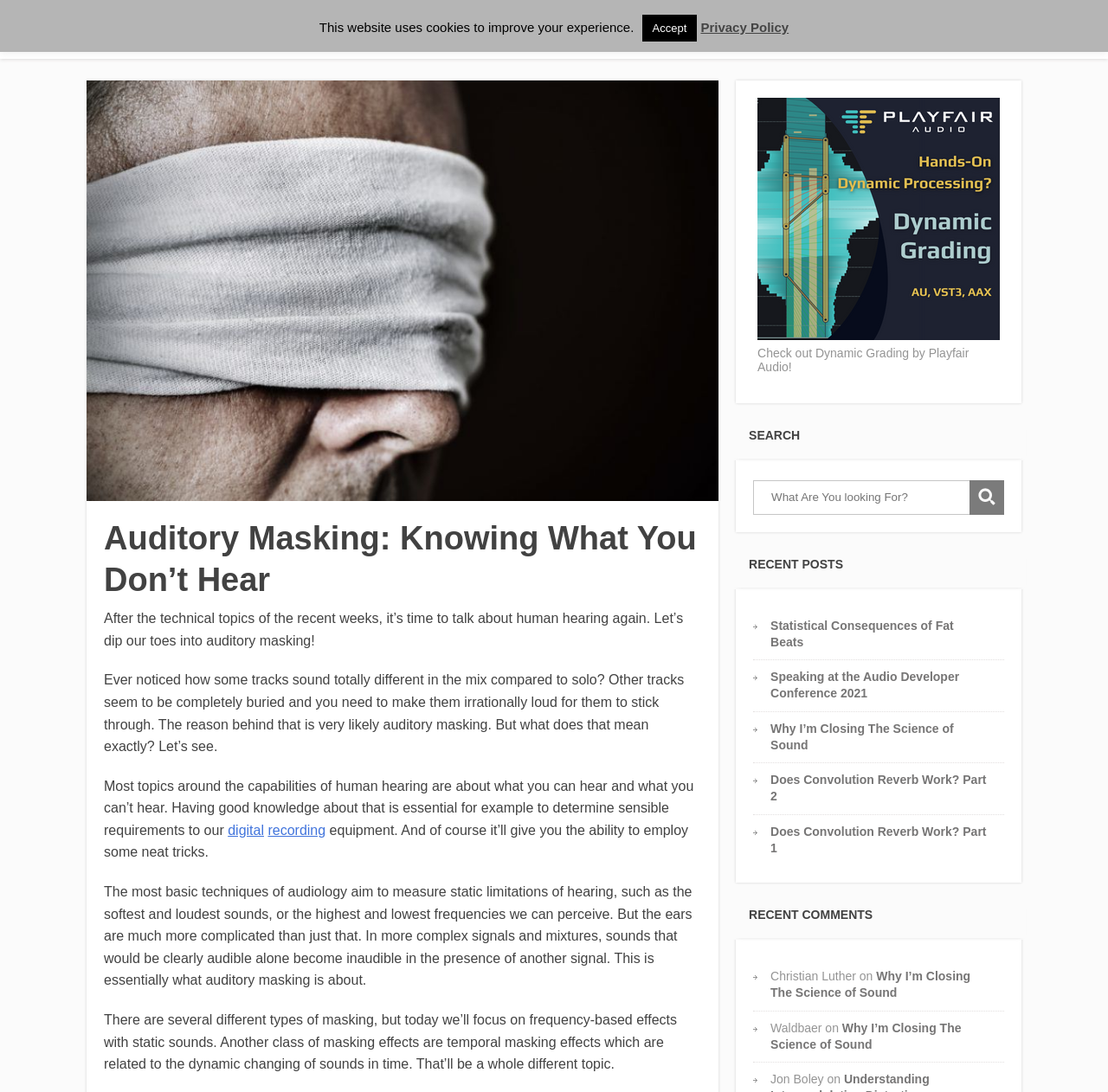Locate the bounding box coordinates of the clickable area needed to fulfill the instruction: "Search for something".

[0.68, 0.439, 0.906, 0.471]